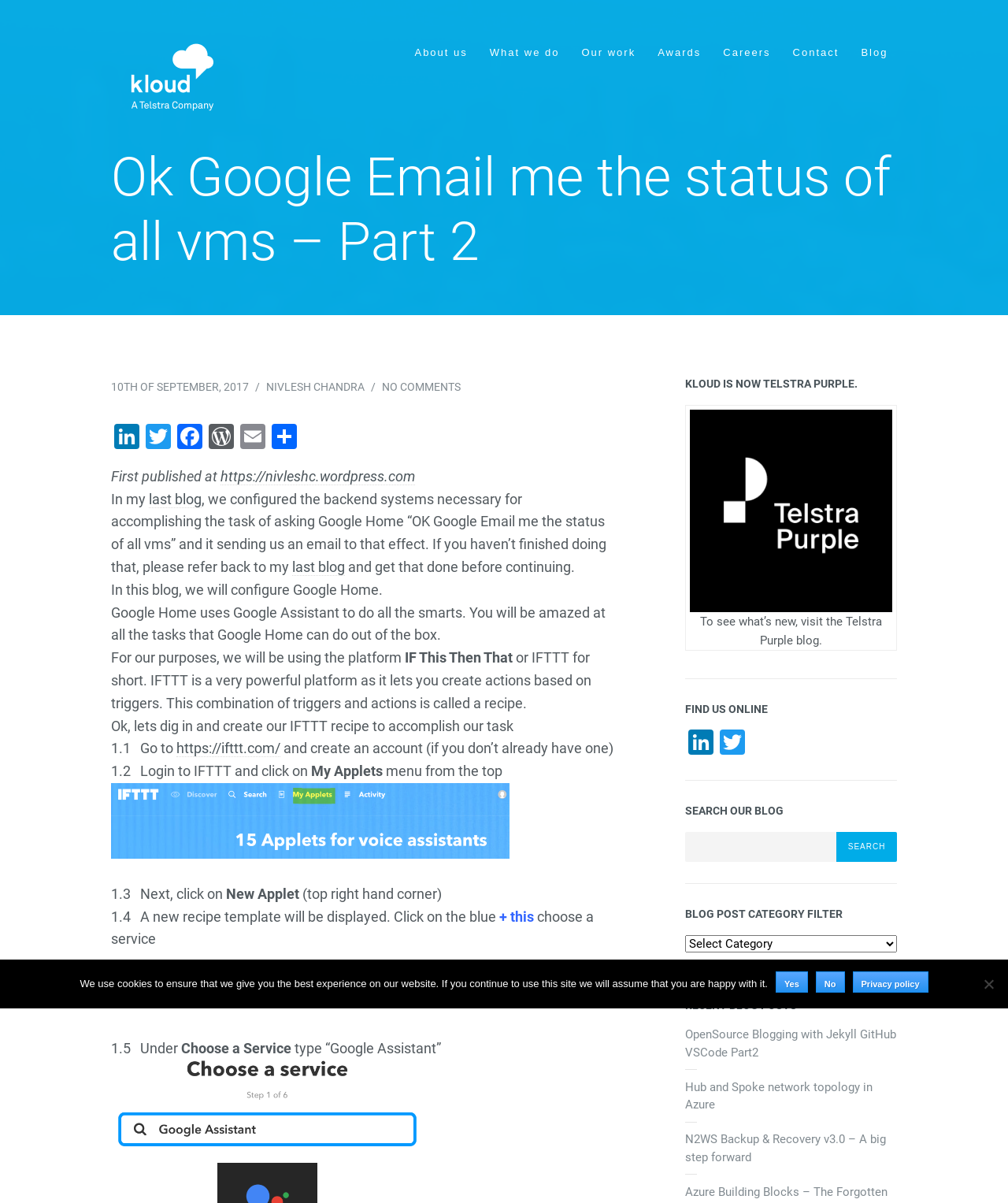Pinpoint the bounding box coordinates of the area that should be clicked to complete the following instruction: "Click on the 'LinkedIn' social media link". The coordinates must be given as four float numbers between 0 and 1, i.e., [left, top, right, bottom].

[0.679, 0.607, 0.711, 0.631]